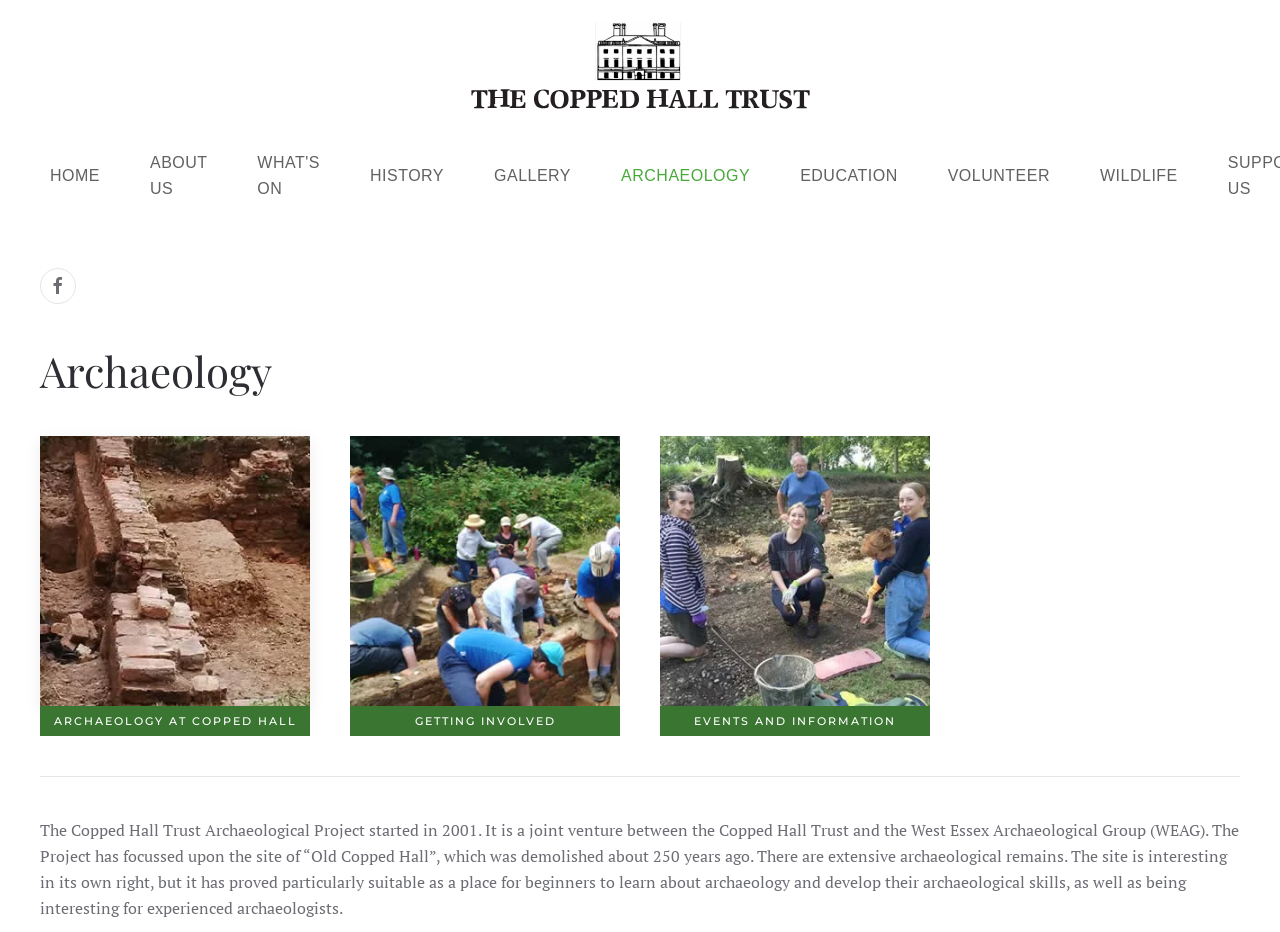Please find the bounding box coordinates in the format (top-left x, top-left y, bottom-right x, bottom-right y) for the given element description. Ensure the coordinates are floating point numbers between 0 and 1. Description: Skip to main content

[0.027, 0.039, 0.145, 0.062]